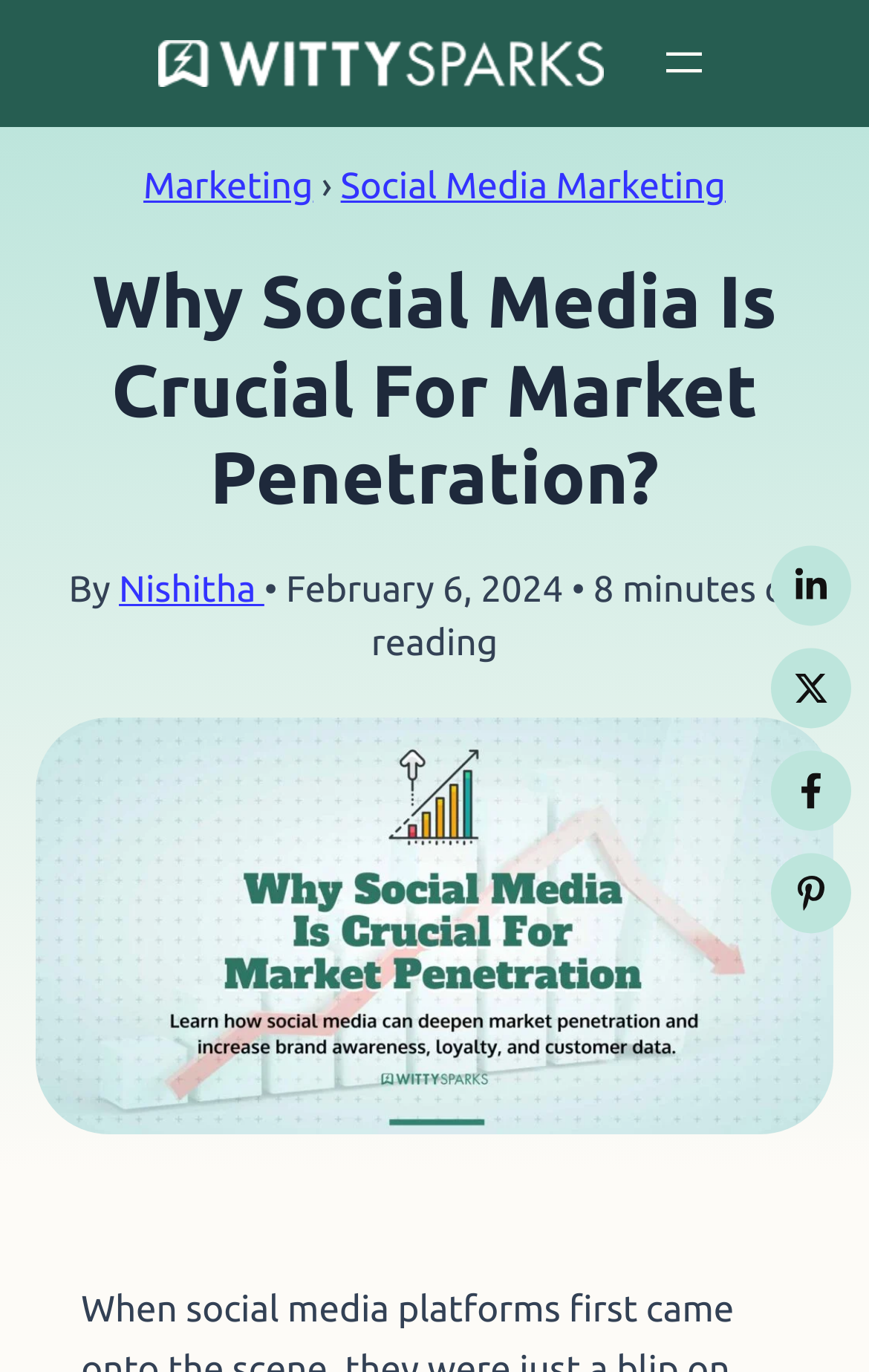Determine the bounding box coordinates of the section I need to click to execute the following instruction: "Read the article by Nishitha". Provide the coordinates as four float numbers between 0 and 1, i.e., [left, top, right, bottom].

[0.137, 0.416, 0.304, 0.446]